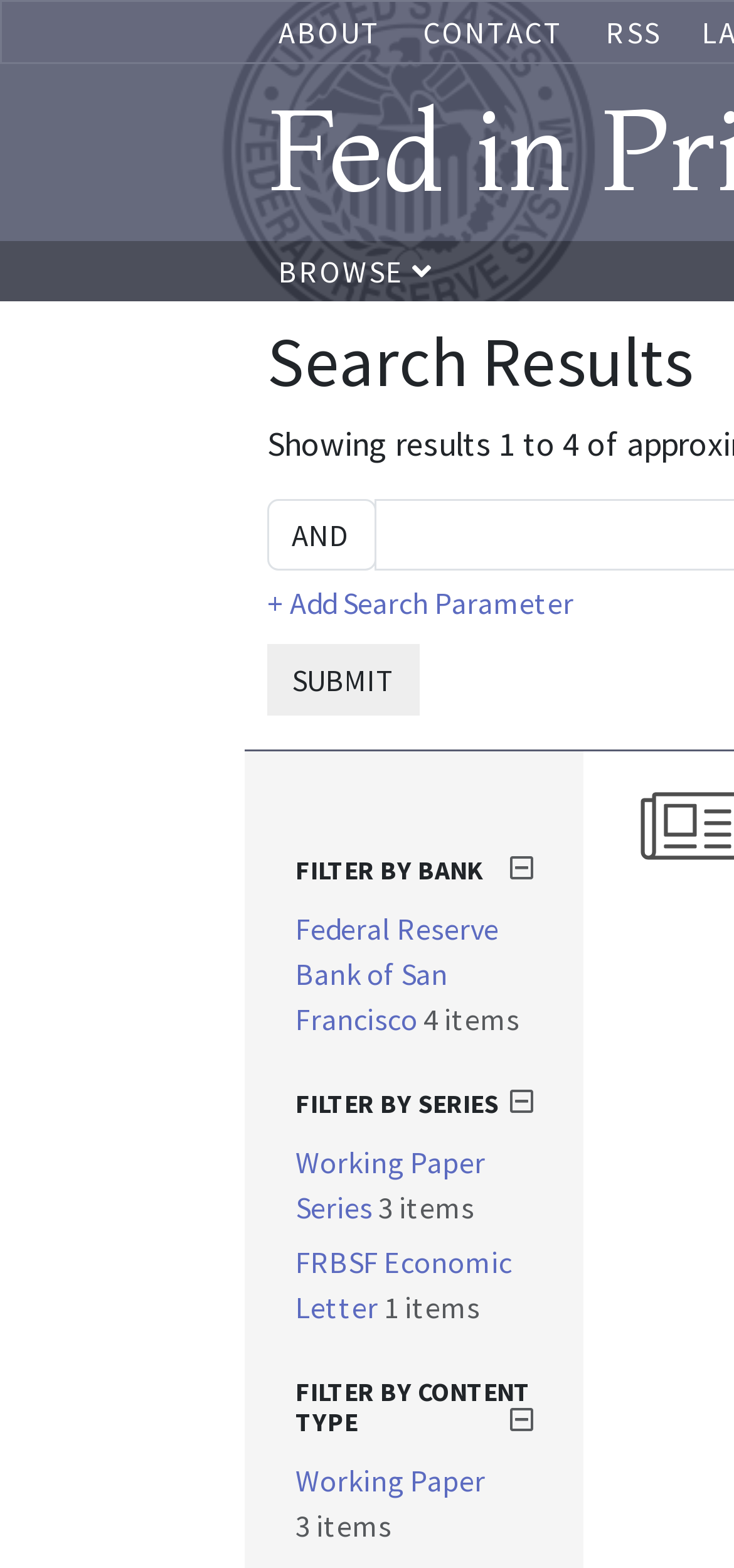Create an elaborate caption that covers all aspects of the webpage.

The webpage appears to be an author's profile page, specifically for Joan Monras, with a focus on their published works. At the top, there are three navigation links: "ABOUT", "CONTACT", and "RSS", positioned horizontally and centered. Below these links, there is a prominent link "BROWSE" with an icon, accompanied by a combobox and a search bar with a "SUBMIT" button.

The main content of the page is divided into three sections, each with a heading and a set of links. The first section, "FILTER BY BANK", lists a single bank, the Federal Reserve Bank of San Francisco, with four items associated with it. The second section, "FILTER BY SERIES", lists three series, including Working Paper Series and FRBSF Economic Letter, with a total of eight items. The third section, "FILTER BY CONTENT TYPE", lists a single content type, Working Paper, with three items.

Each section has a heading with an icon, and the links are listed below their respective headings. The number of items associated with each link is indicated in parentheses. The overall layout is organized, with clear headings and concise text, making it easy to navigate and find specific information about the author's published works.